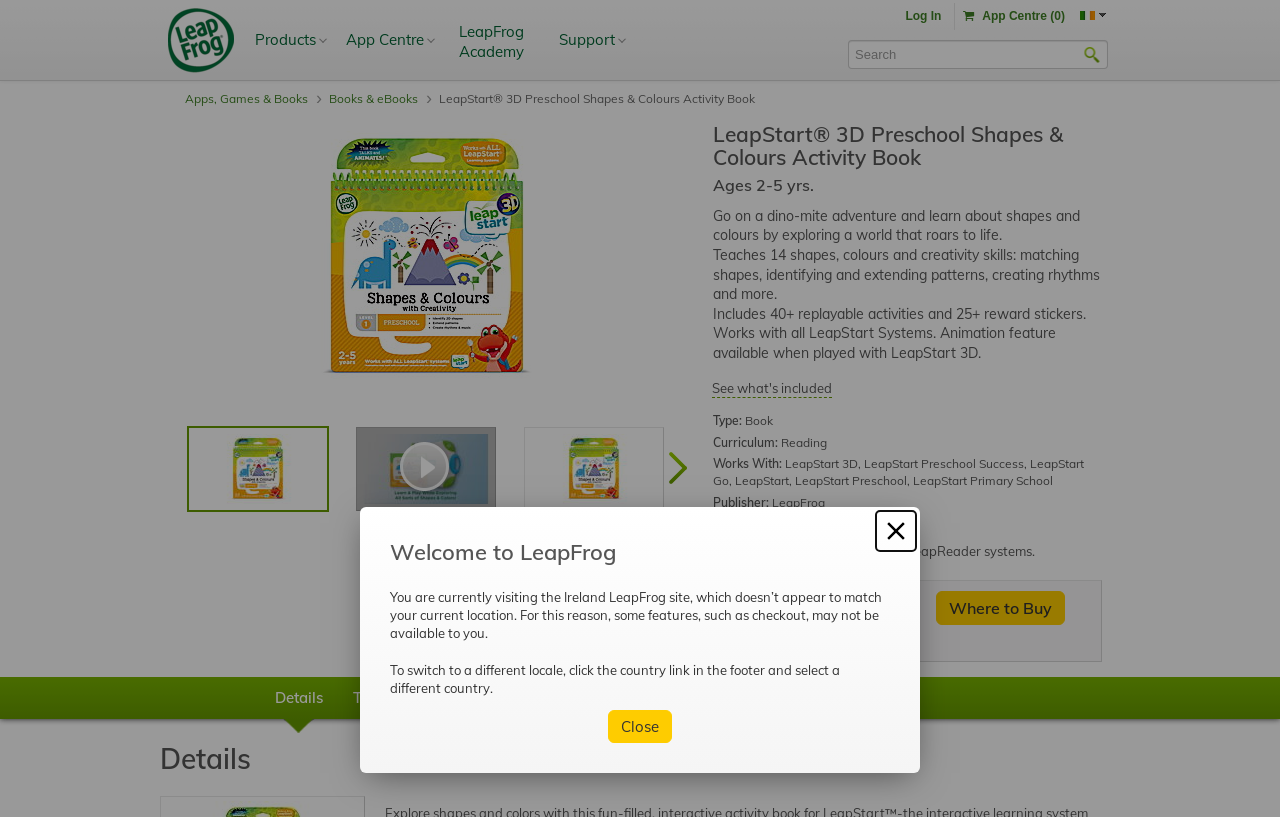Indicate the bounding box coordinates of the clickable region to achieve the following instruction: "Go to the Where to Buy page."

[0.732, 0.723, 0.832, 0.765]